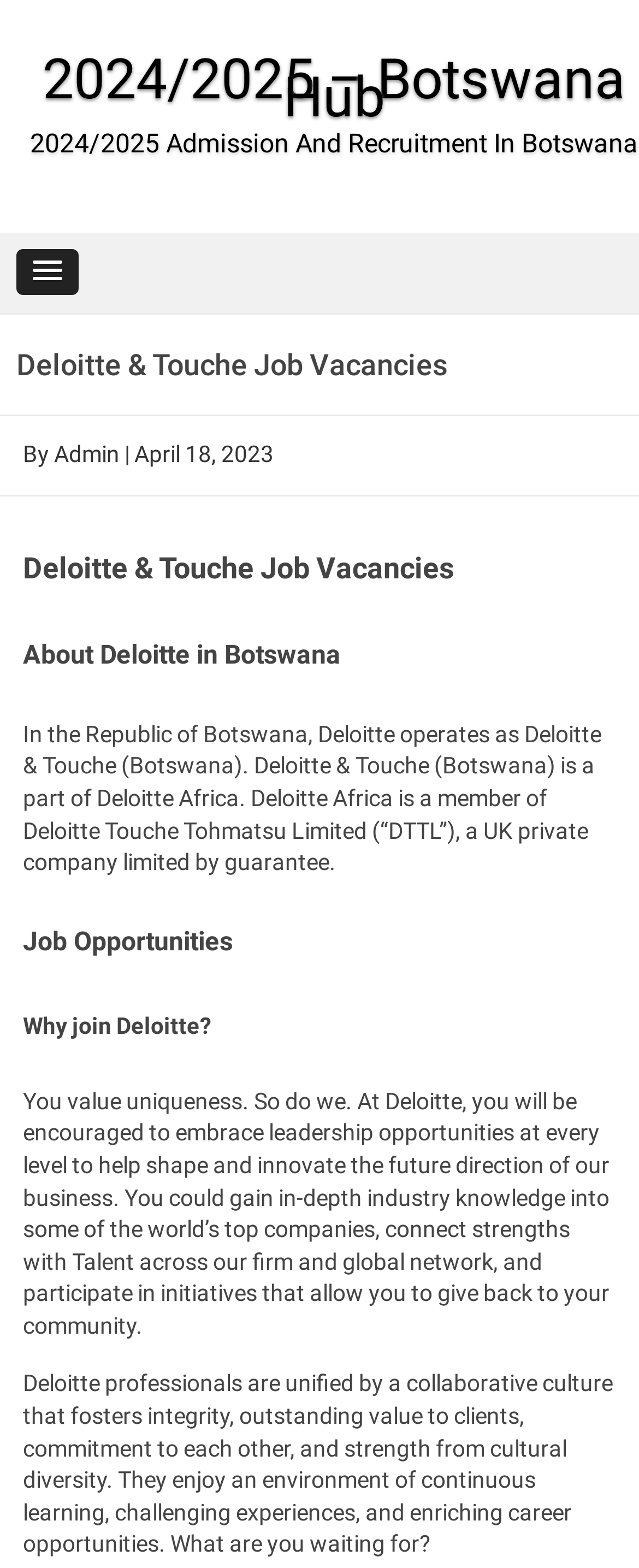What is the purpose of the webpage?
Give a one-word or short phrase answer based on the image.

Job vacancies